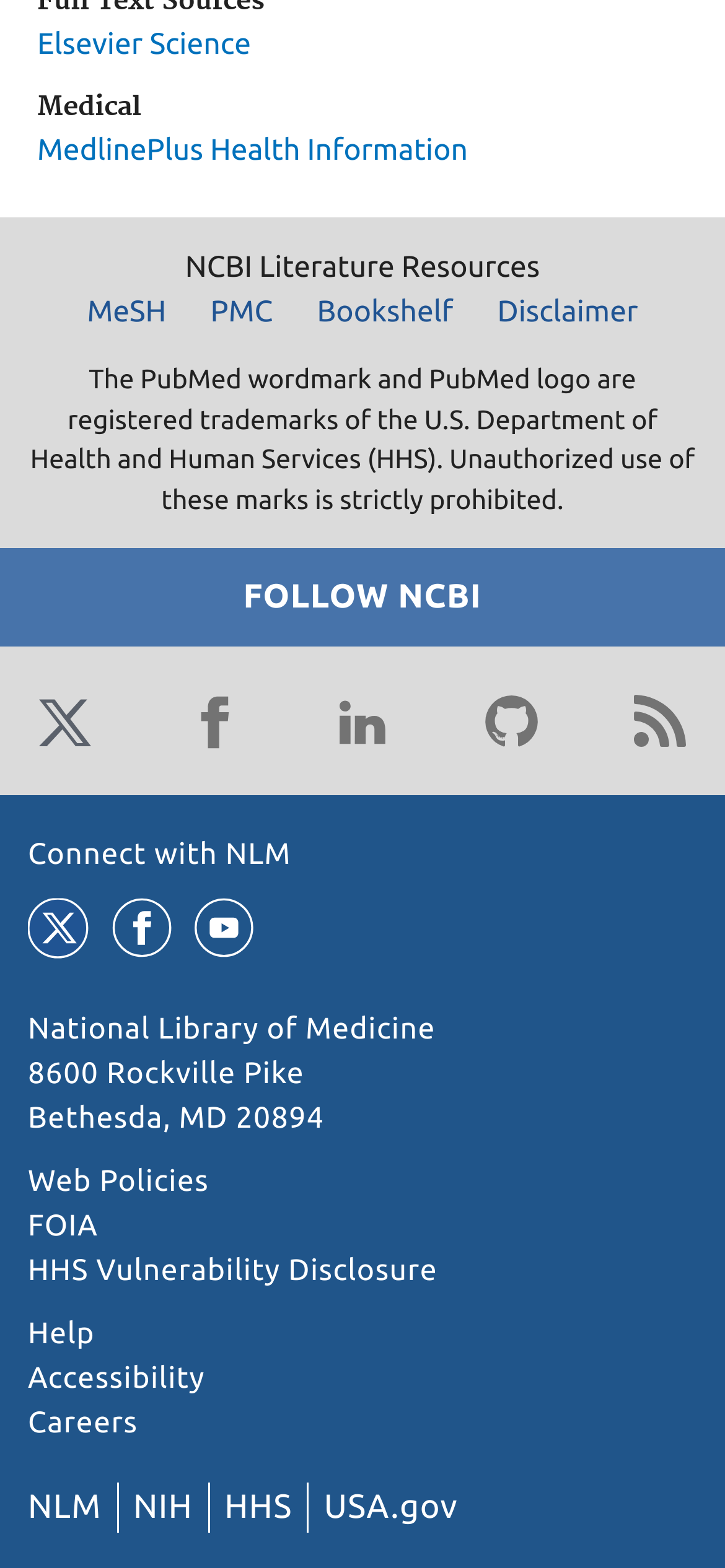Determine the bounding box coordinates for the area you should click to complete the following instruction: "Click on the MedlinePlus Health Information link".

[0.051, 0.085, 0.645, 0.106]